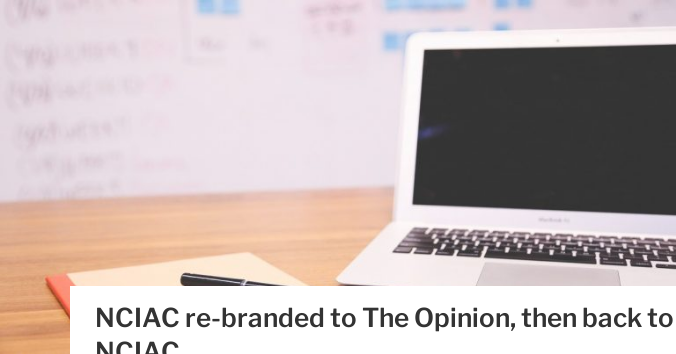What is on the desk alongside the laptop?
Examine the image closely and answer the question with as much detail as possible.

According to the caption, the laptop is accompanied by a notepad and a pen on the wooden desk, suggesting that ideas and plans are being written down.